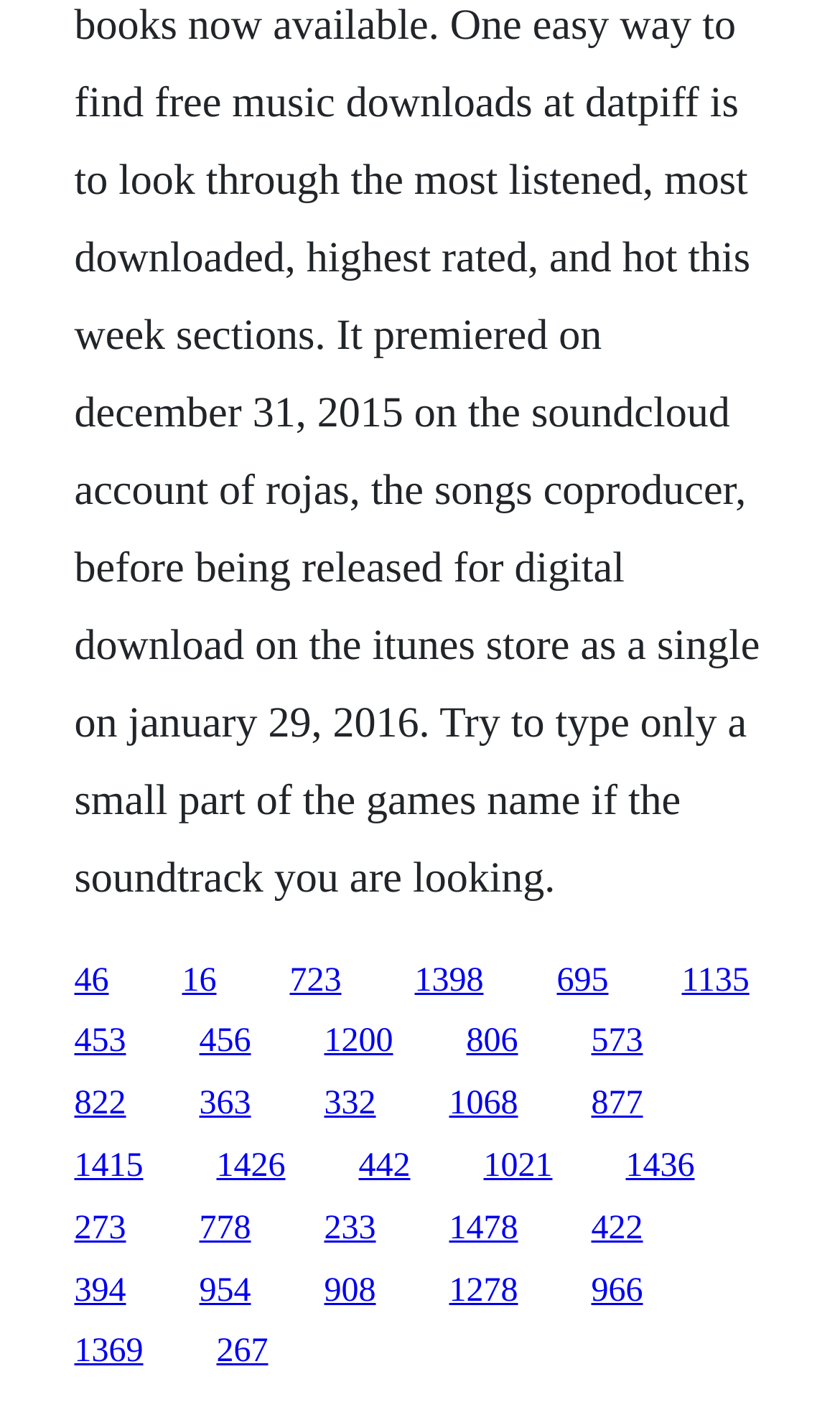Carefully examine the image and provide an in-depth answer to the question: What is the vertical position of the link '723'?

I compared the y1 and y2 coordinates of the link '723' and the link '456'. The y1 and y2 coordinates of the link '723' are 0.686 and 0.712, respectively, and the y1 and y2 coordinates of the link '456' are 0.73 and 0.756, respectively. Since the y1 and y2 coordinates of the link '723' are smaller than those of the link '456', the link '723' is above the link '456'.